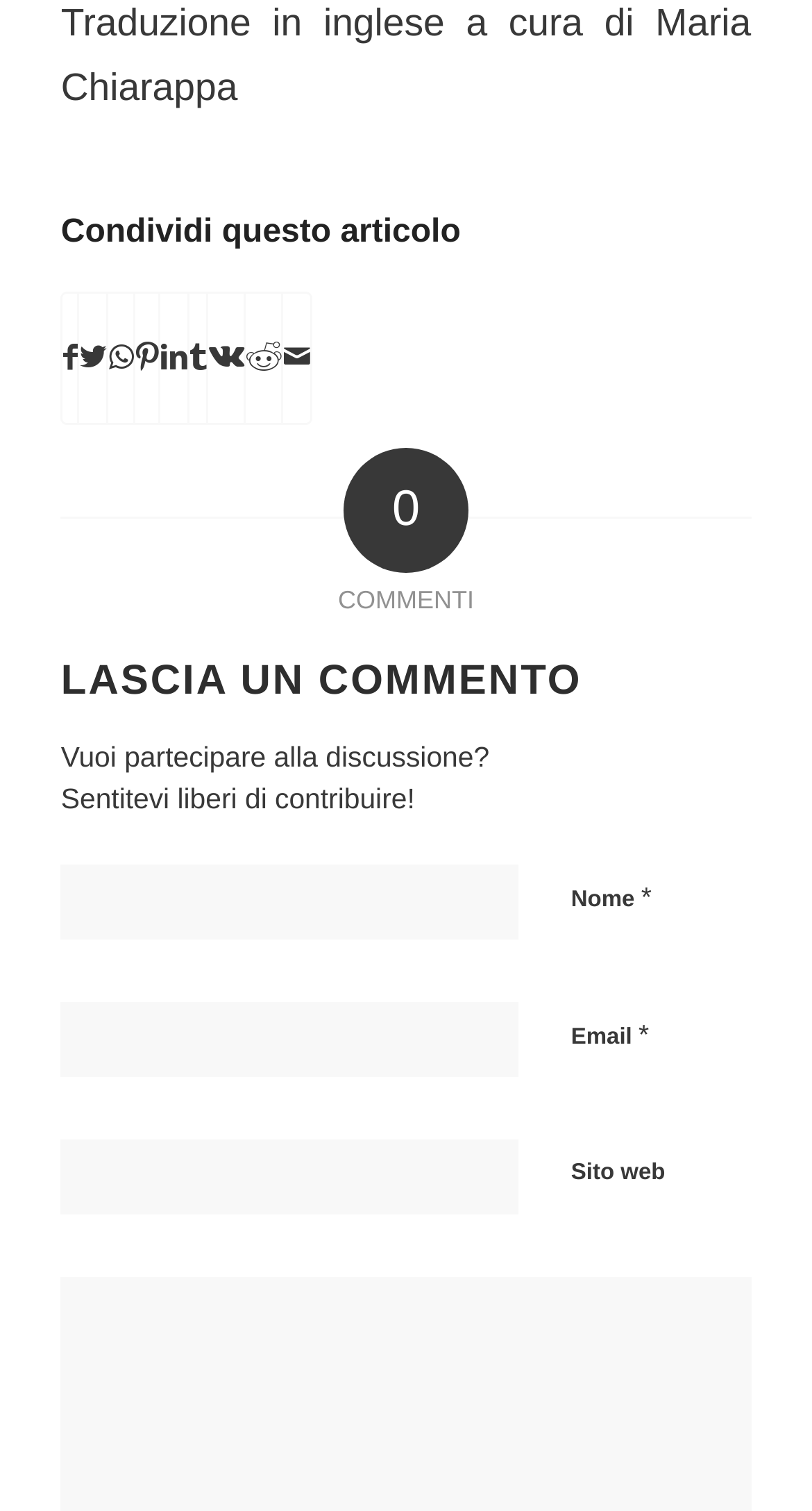What is the purpose of the webpage?
Look at the image and respond with a one-word or short phrase answer.

To leave a comment